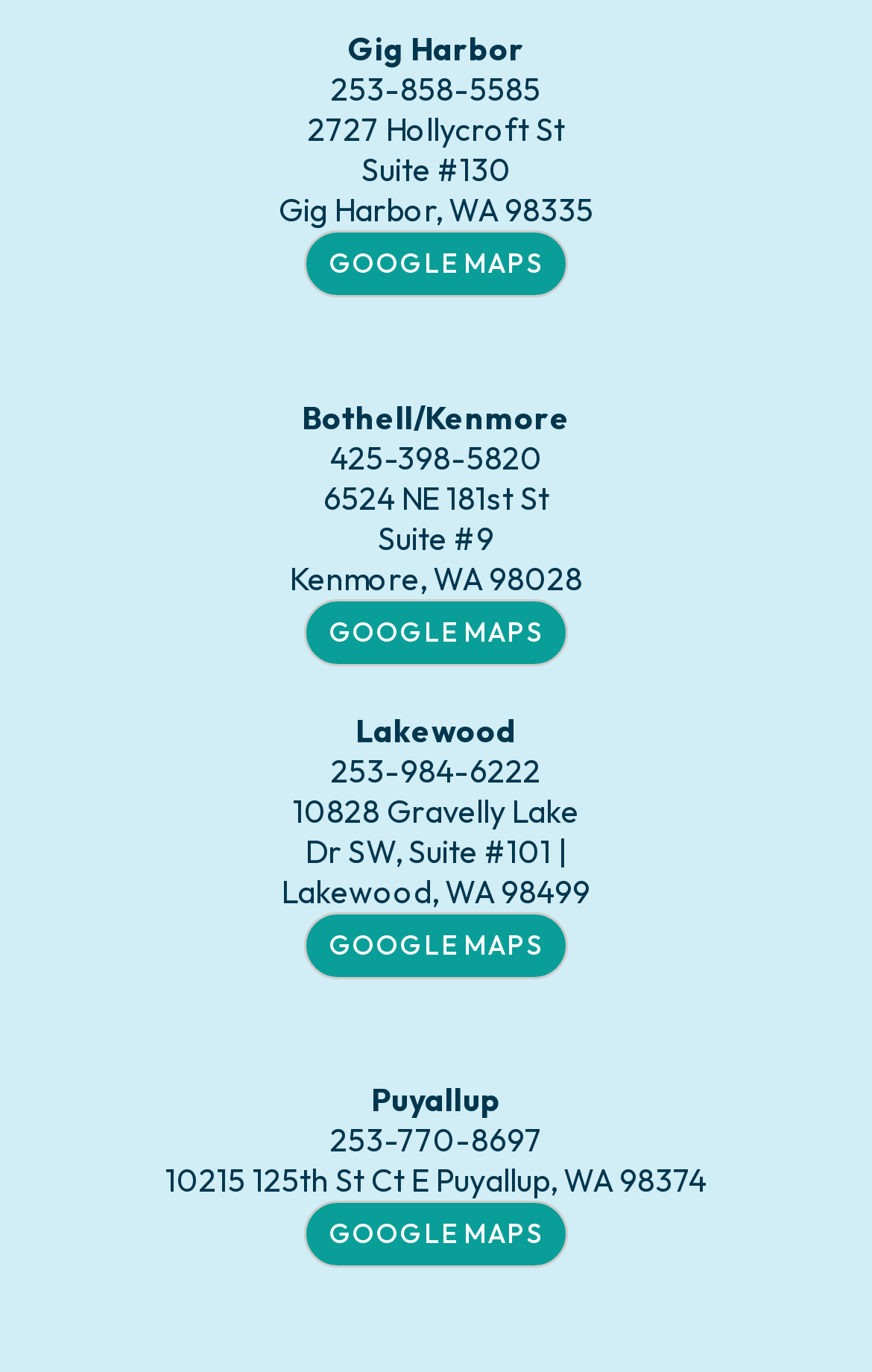Please identify the bounding box coordinates of the element's region that needs to be clicked to fulfill the following instruction: "Contact Us". The bounding box coordinates should consist of four float numbers between 0 and 1, i.e., [left, top, right, bottom].

None